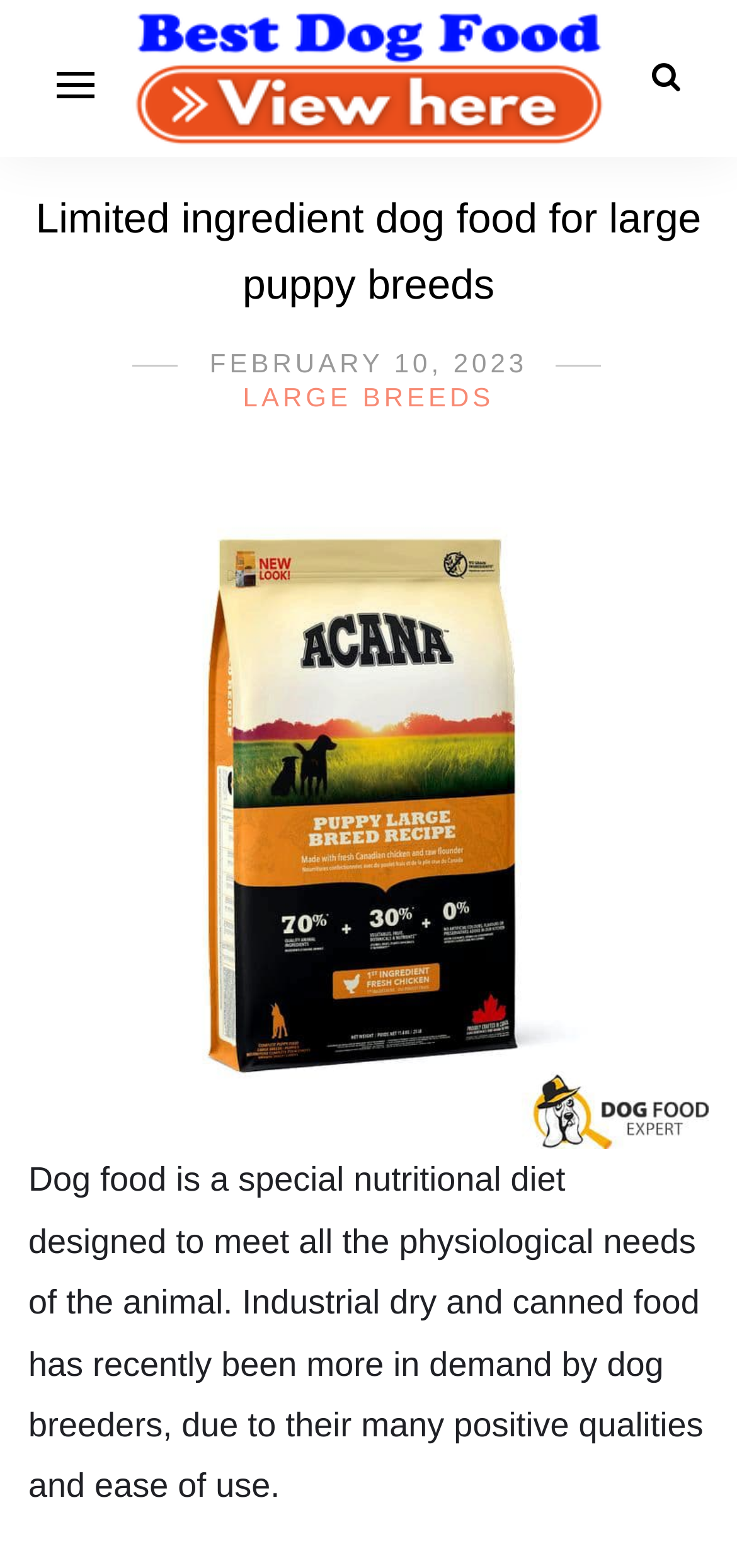Identify the bounding box of the HTML element described as: "3d-io GmbH".

None